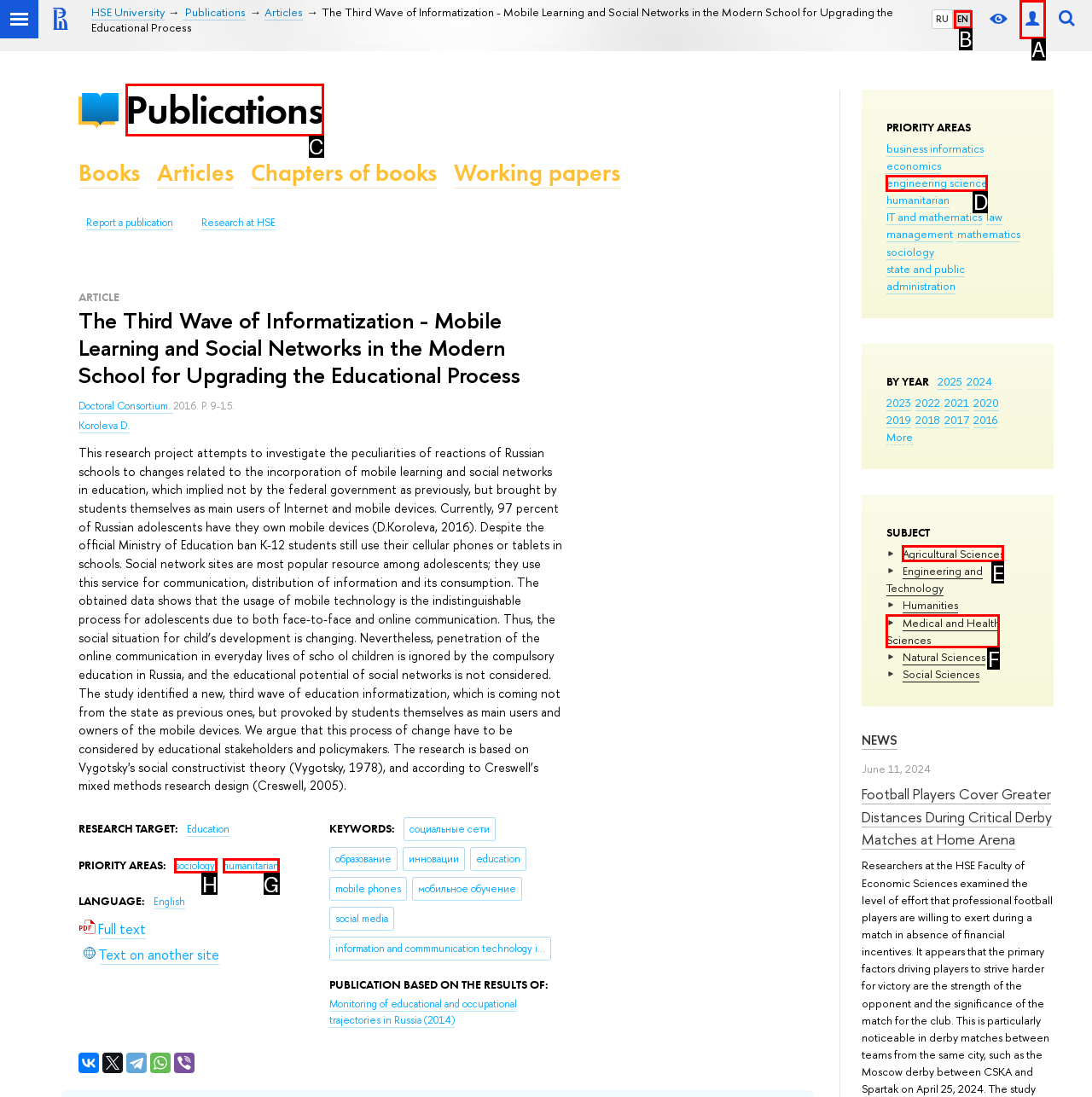Choose the letter of the option you need to click to Explore research in sociology. Answer with the letter only.

H